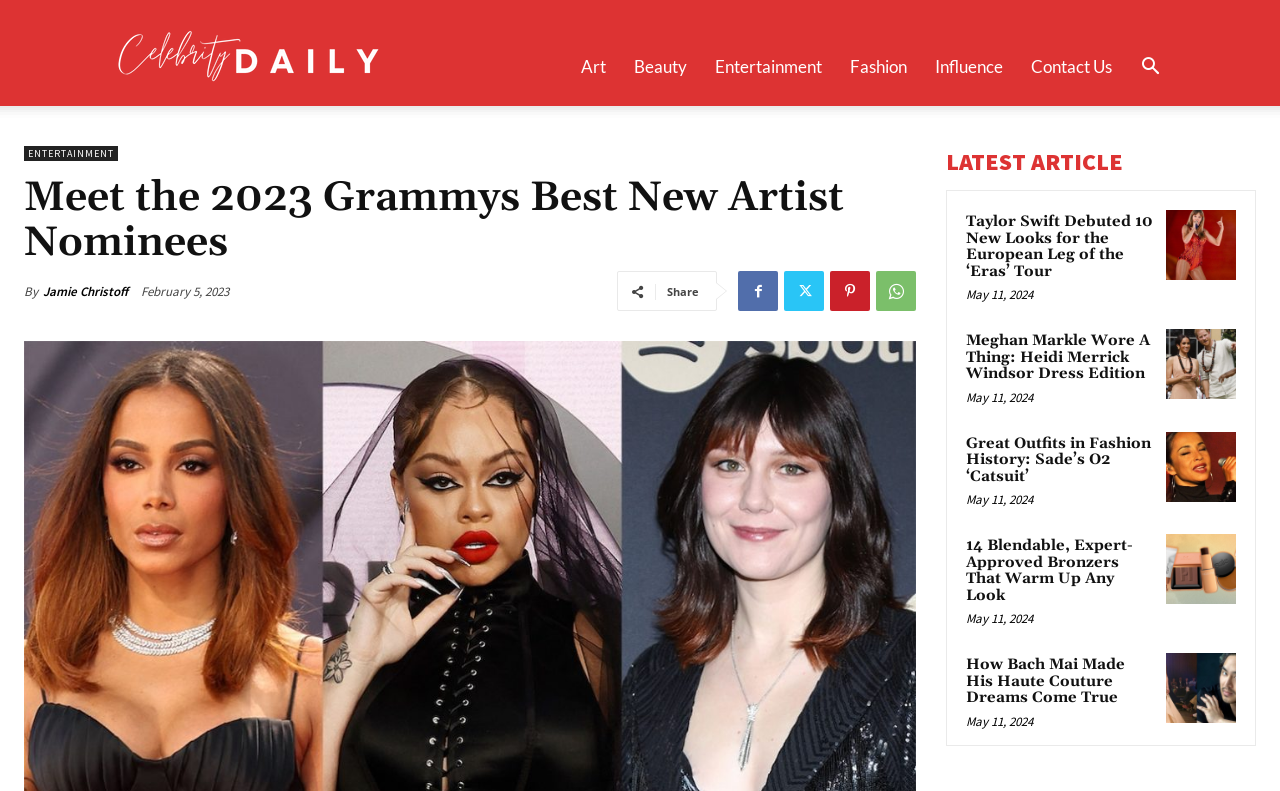Provide a thorough and detailed response to the question by examining the image: 
What is the title of the first article on the webpage?

The title of the first article on the webpage can be found below the categories section, where it says 'Meet the 2023 Grammys Best New Artist Nominees' in a heading format.